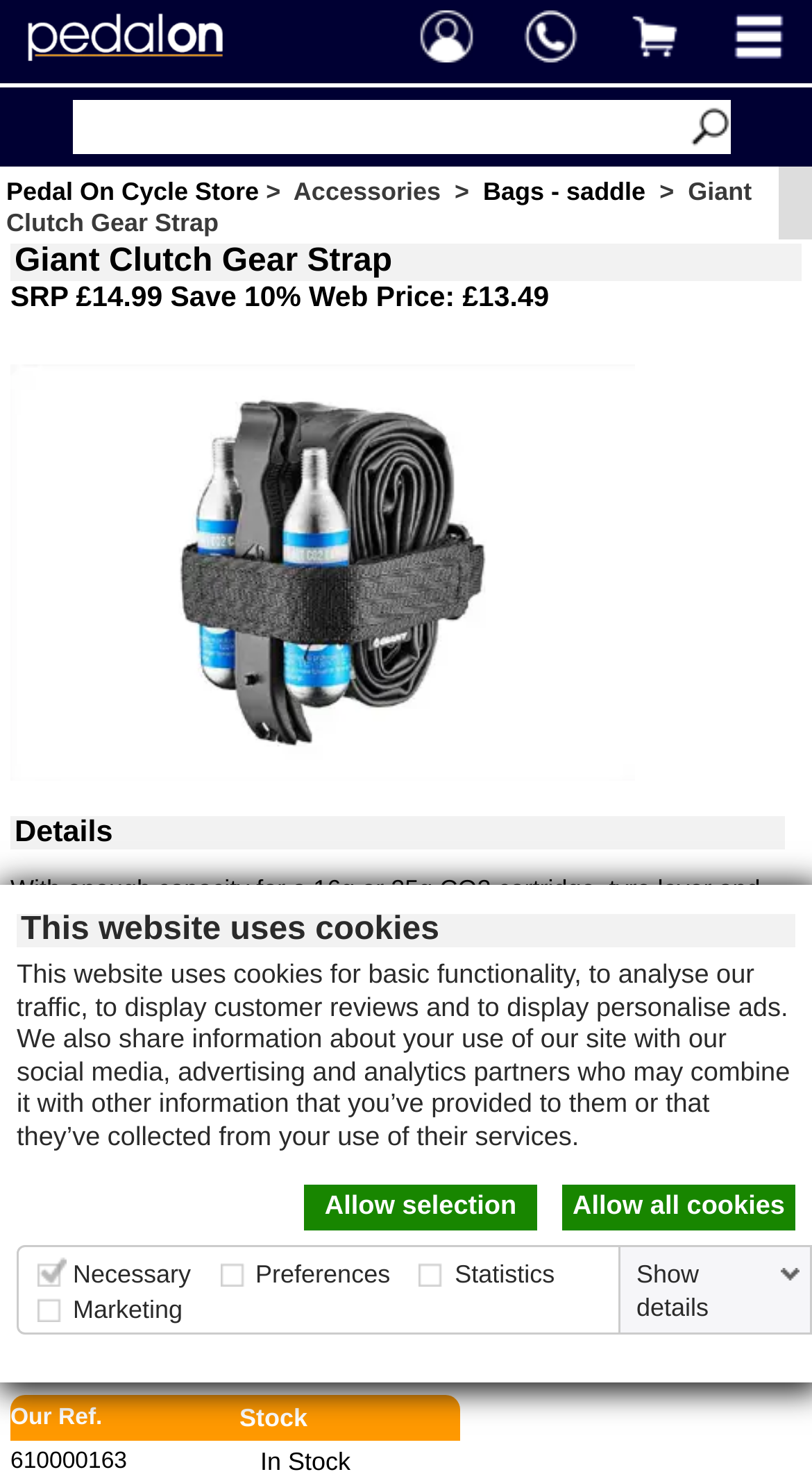Use a single word or phrase to answer this question: 
What is the price of the Giant Clutch Gear Strap?

£13.49